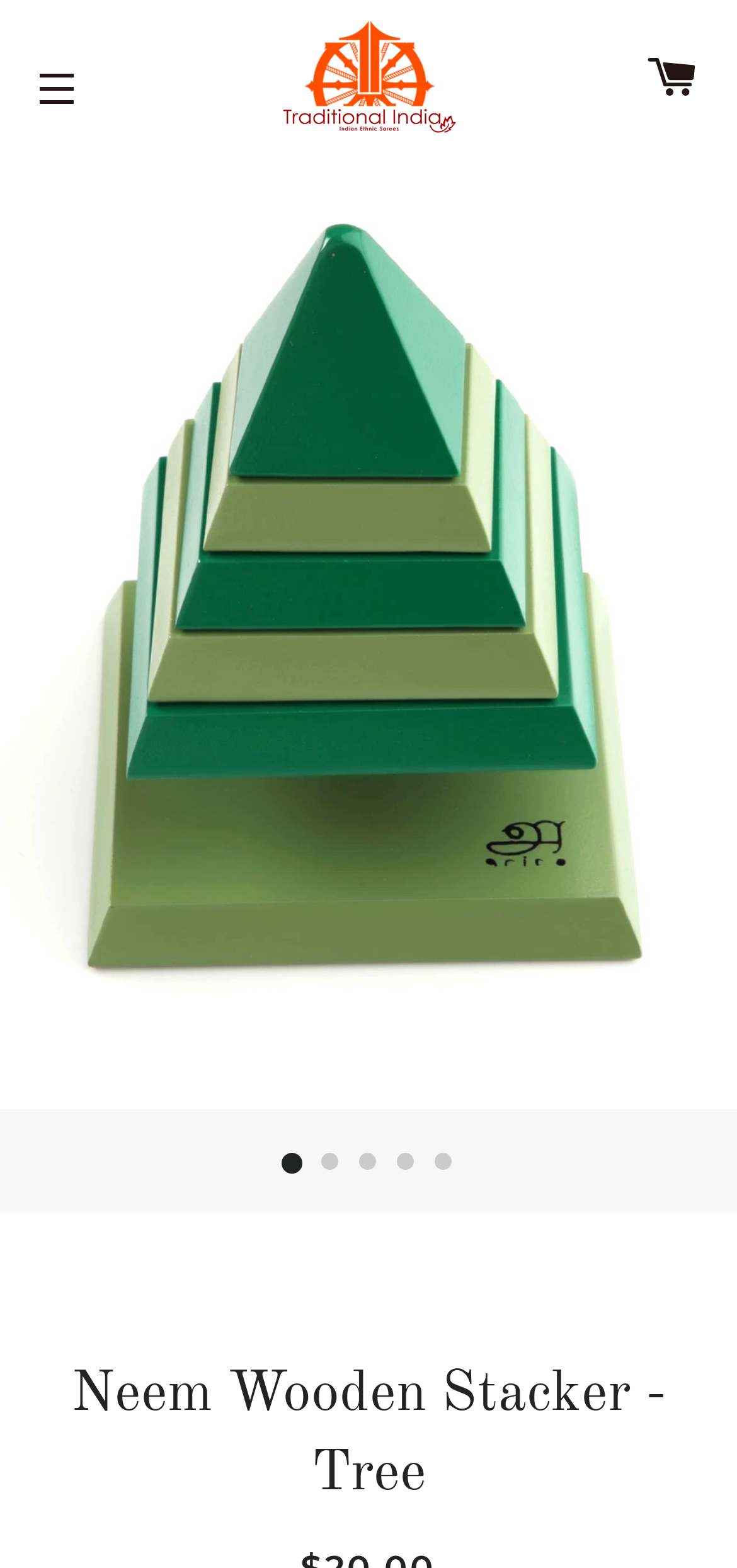Please locate and generate the primary heading on this webpage.

Neem Wooden Stacker - Tree